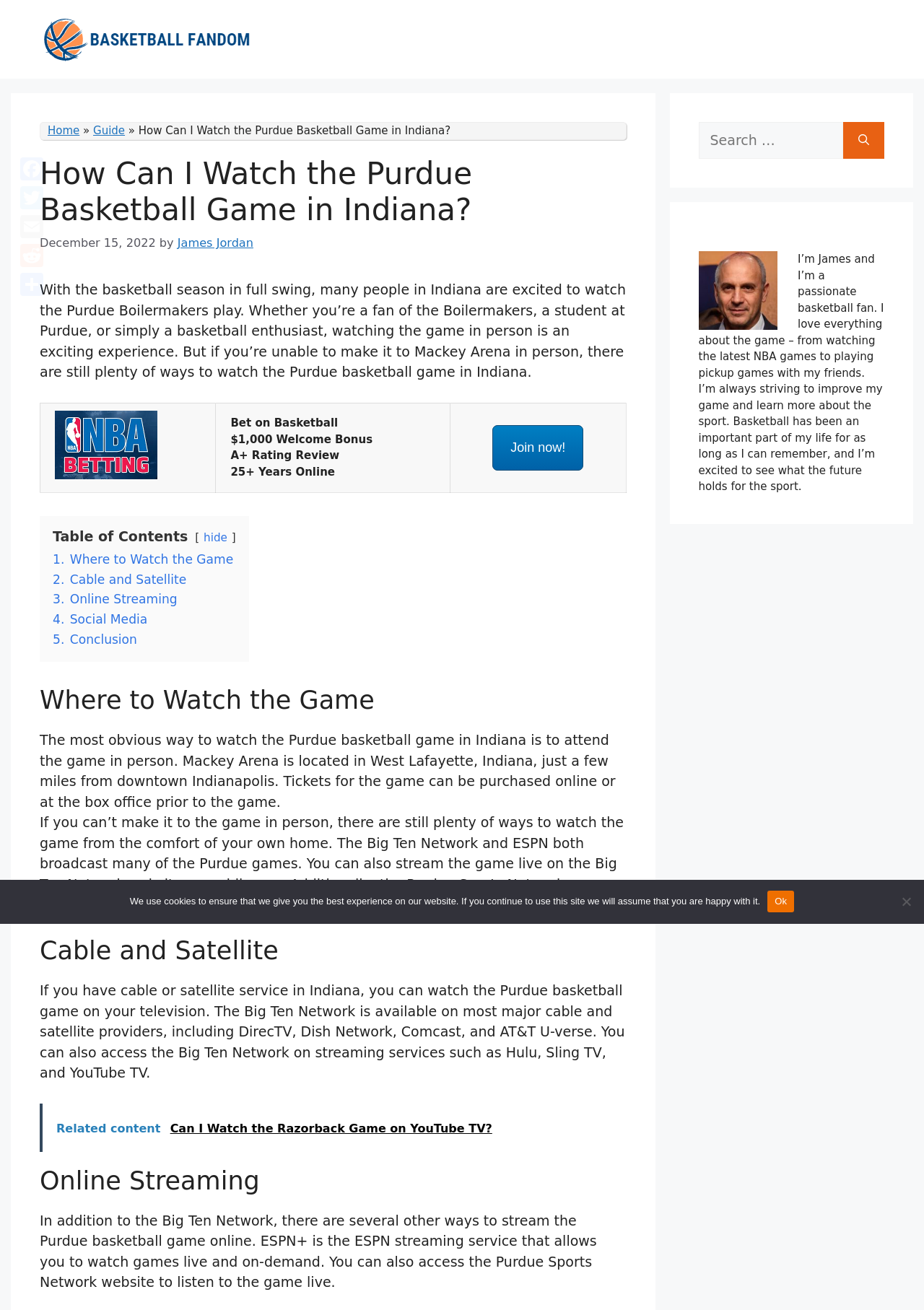Elaborate on the webpage's design and content in a detailed caption.

The webpage is about watching Purdue basketball games in Indiana. At the top, there is a banner with a link to "Basketball Fandom" and an image of the same name. Below the banner, there is a heading that reads "How Can I Watch the Purdue Basketball Game in Indiana?" followed by a time stamp and the author's name, James Jordan.

The main content of the webpage is divided into sections, including a table of contents, where to watch the game, cable and satellite options, online streaming, and a conclusion. The "Where to Watch the Game" section explains that the most obvious way to watch the game is to attend it in person at Mackey Arena, but if that's not possible, there are other options such as watching on the Big Ten Network or ESPN, or streaming it live on the Big Ten Network website or mobile app.

The "Cable and Satellite" section lists various cable and satellite providers that carry the Big Ten Network, including DirecTV, Dish Network, Comcast, and AT&T U-verse. The "Online Streaming" section mentions ESPN+ as an option to stream the game live and on-demand.

On the right side of the webpage, there is a search bar with a button to search for specific content. Below the search bar, there is a section about the author, James Jordan, with a photo and a brief bio.

At the bottom of the webpage, there are links to social media platforms, including Facebook, Twitter, Email, Reddit, and Share. There is also a cookie notice dialog that informs users about the use of cookies on the website.